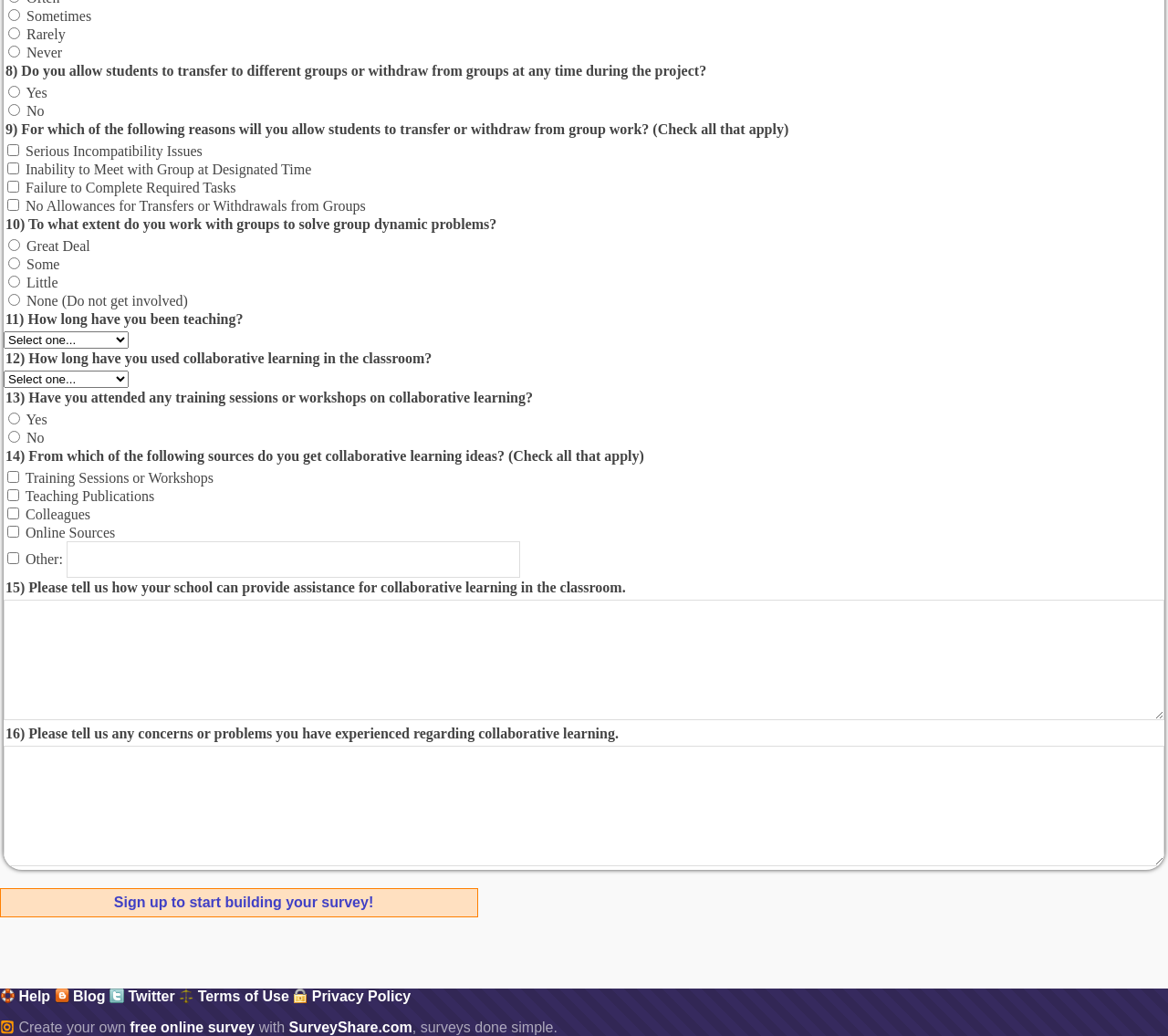How many questions are in the survey?
Please analyze the image and answer the question with as much detail as possible.

By counting the numbered questions in the survey, I can see that there are 16 questions in total, ranging from questions about allowing students to transfer or withdraw from group work to the extent to which teachers work with groups to solve dynamic problems.